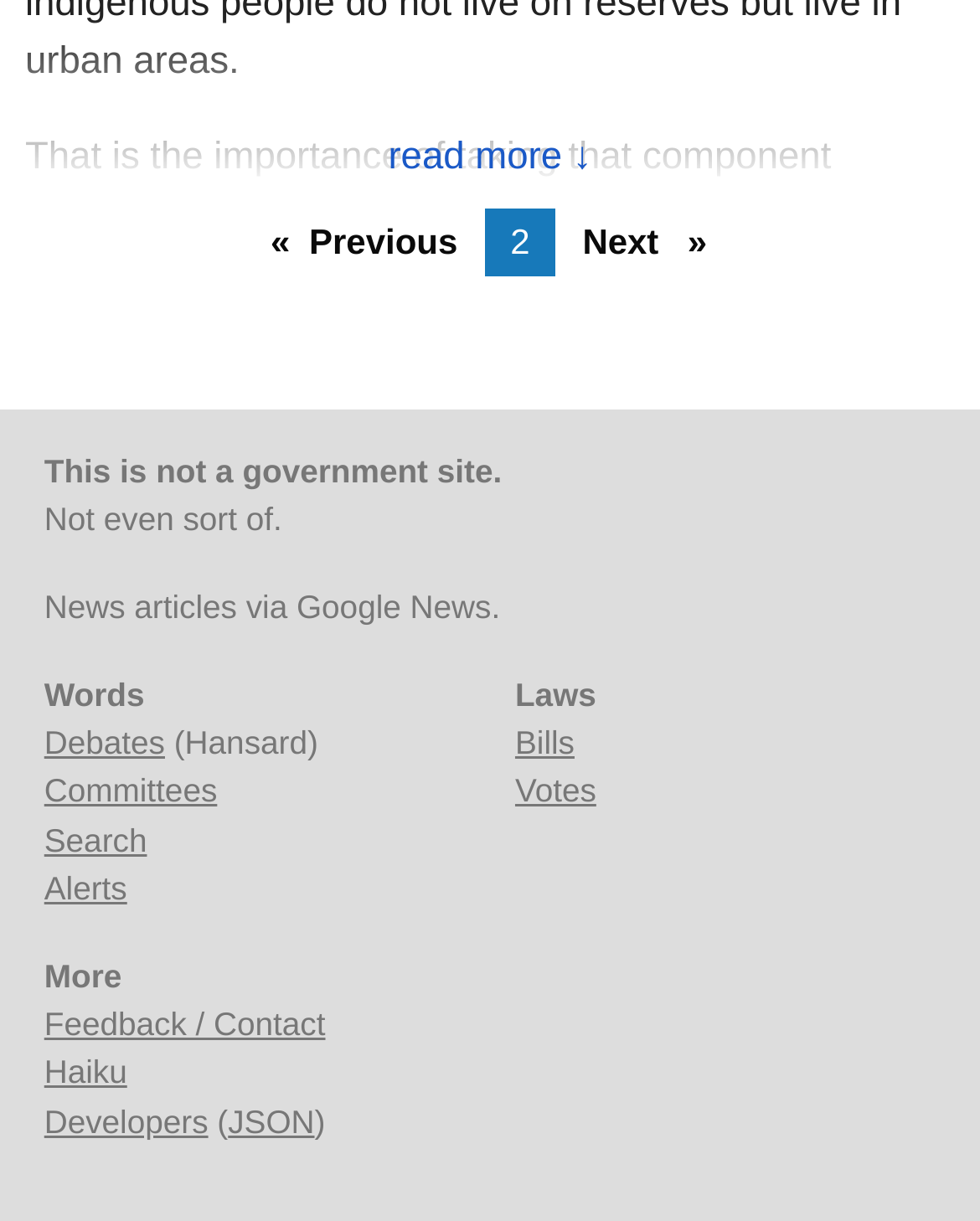What is the last item in the menu? Using the information from the screenshot, answer with a single word or phrase.

Developers